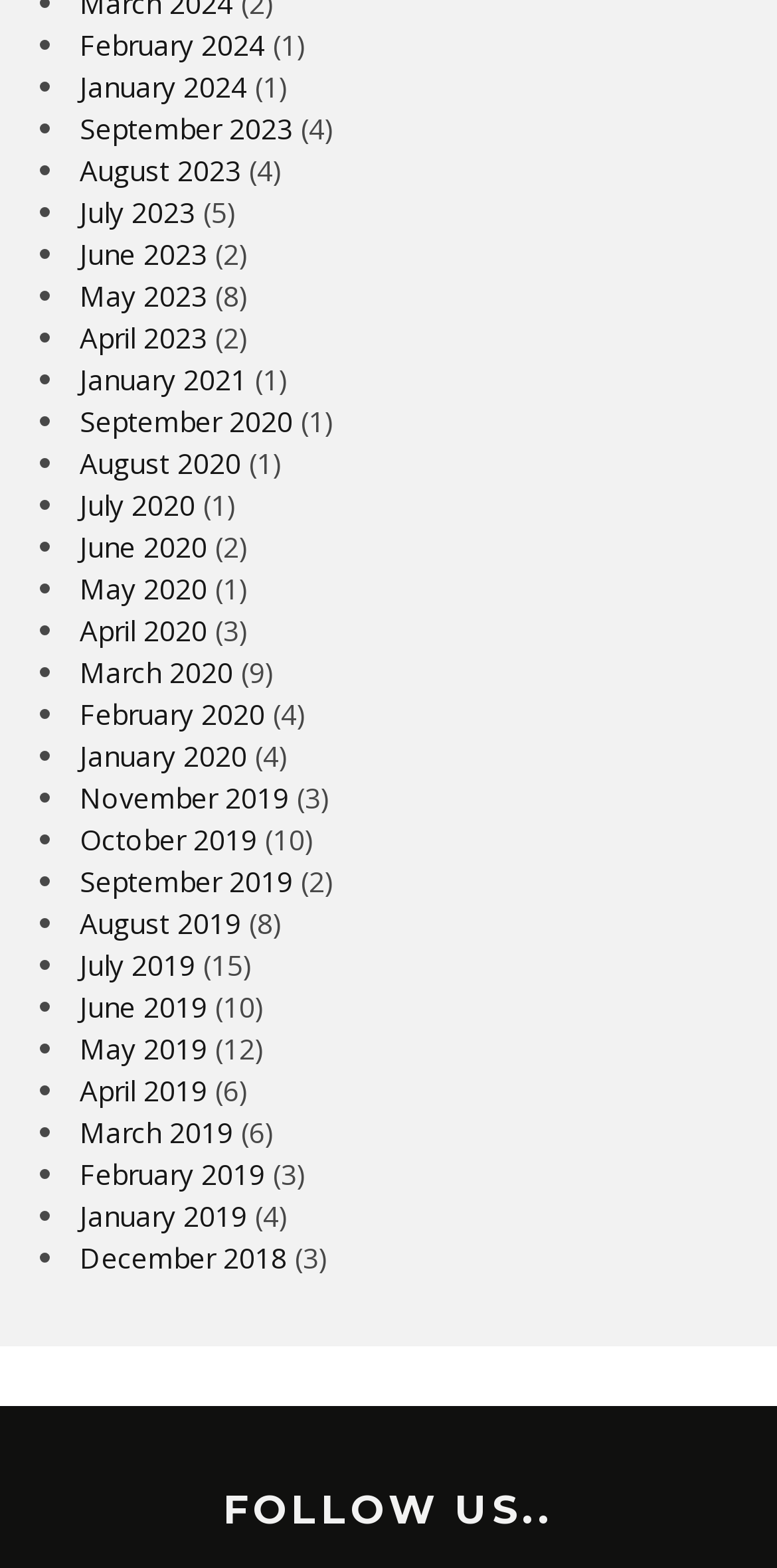Provide the bounding box coordinates of the section that needs to be clicked to accomplish the following instruction: "View August 2023."

[0.103, 0.096, 0.31, 0.12]